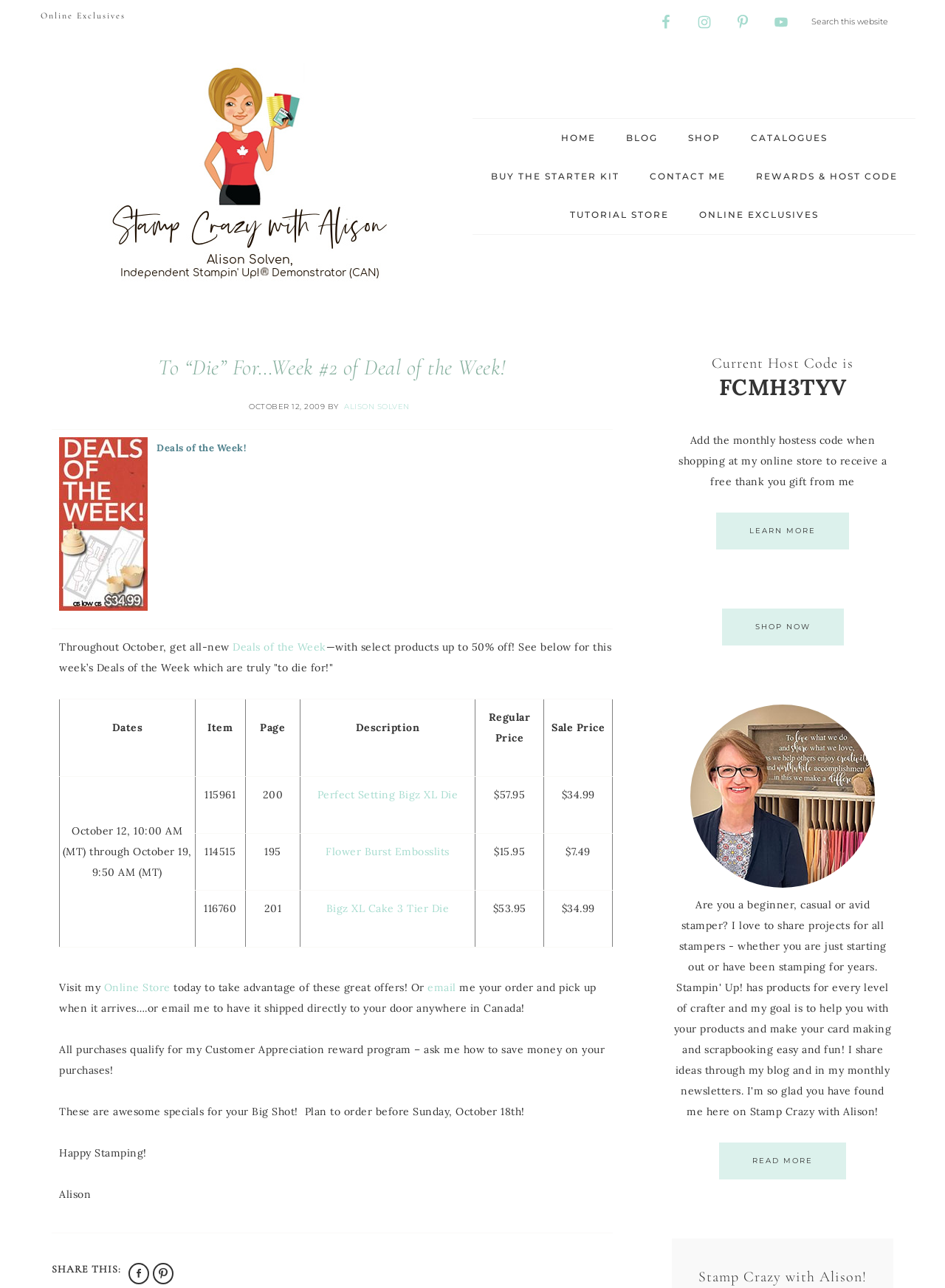Please give a one-word or short phrase response to the following question: 
What is the regular price of the Bigz XL Cake 3 Tier Die?

$53.95